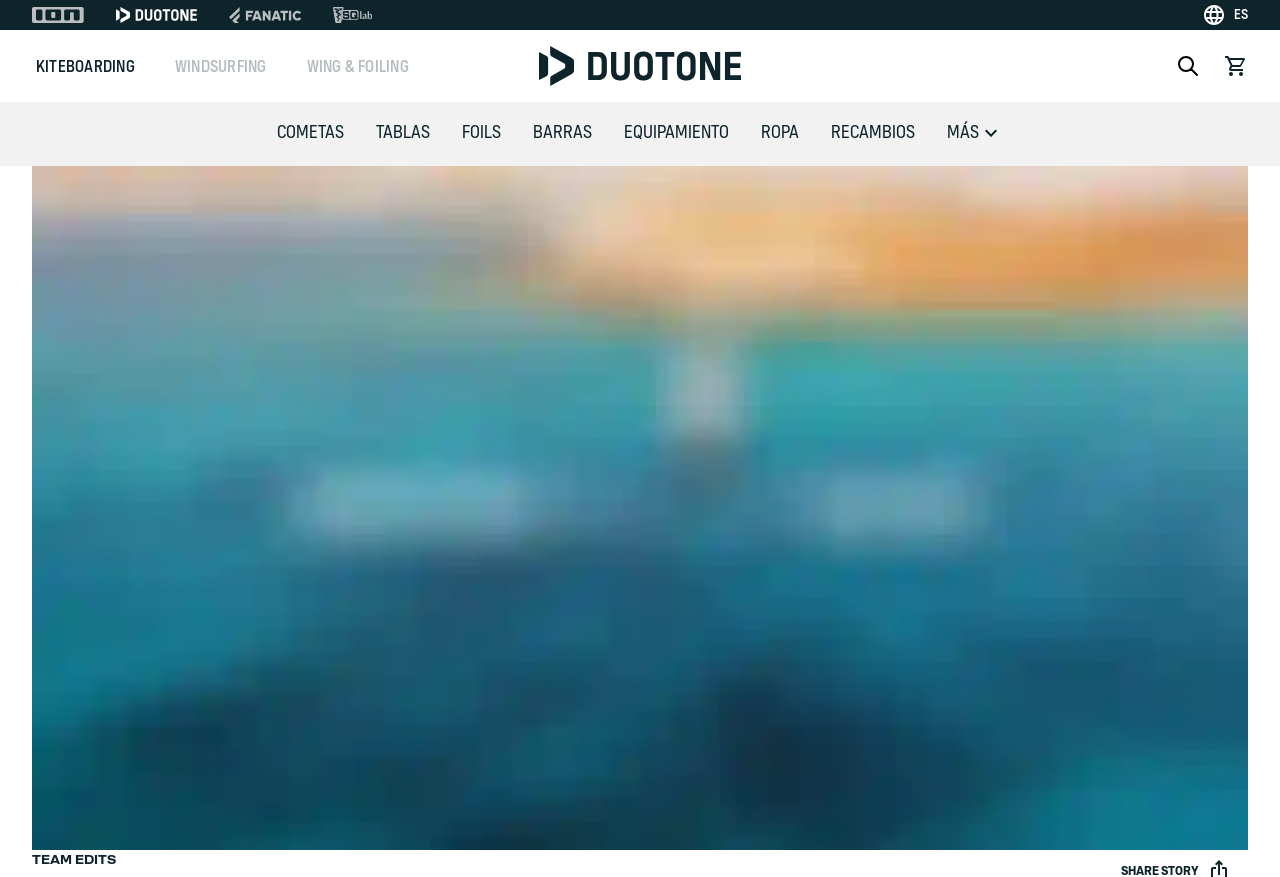What is the text above the large image? Observe the screenshot and provide a one-word or short phrase answer.

TEAM EDITS